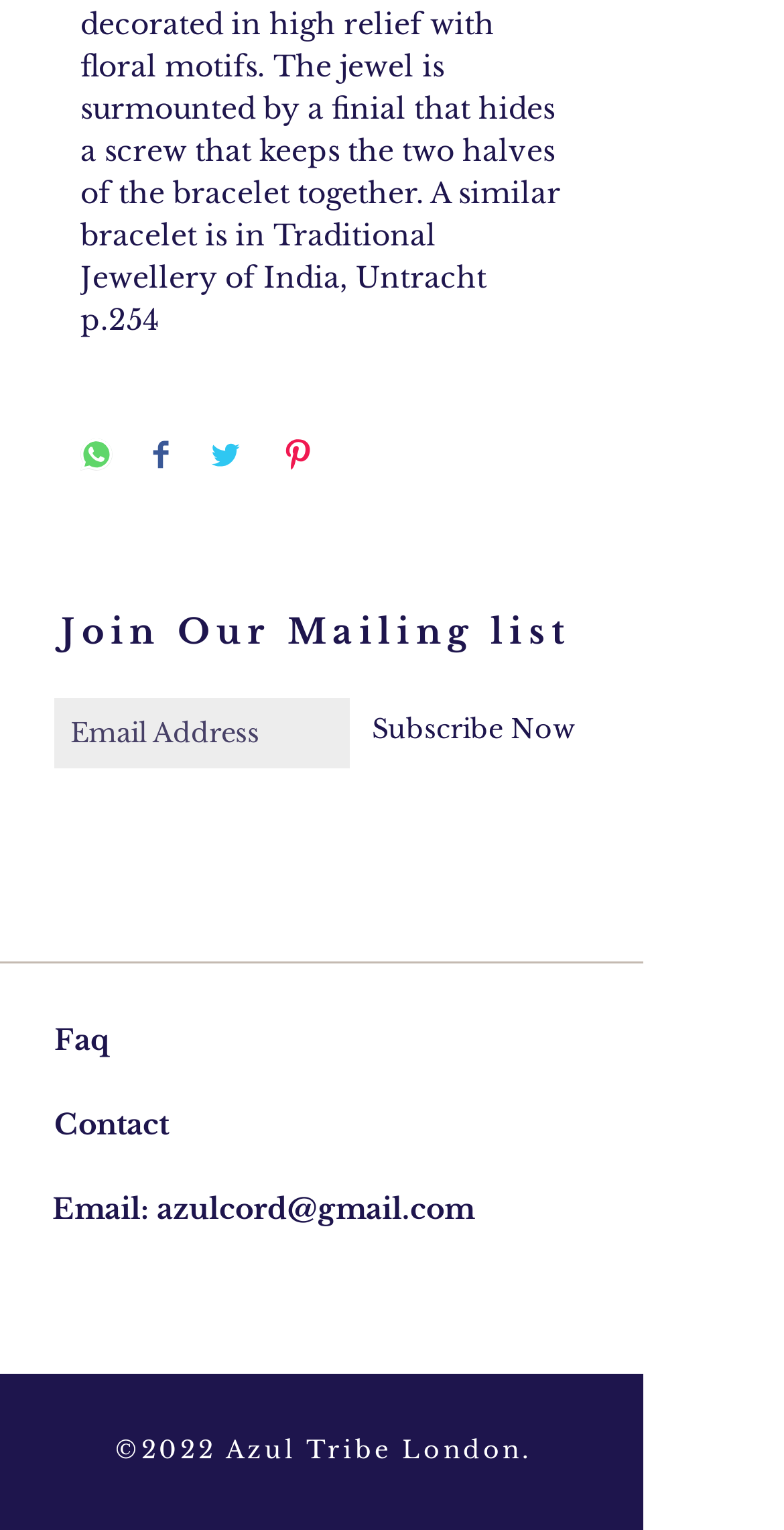Please identify the bounding box coordinates of the element on the webpage that should be clicked to follow this instruction: "Email us". The bounding box coordinates should be given as four float numbers between 0 and 1, formatted as [left, top, right, bottom].

[0.2, 0.778, 0.605, 0.802]